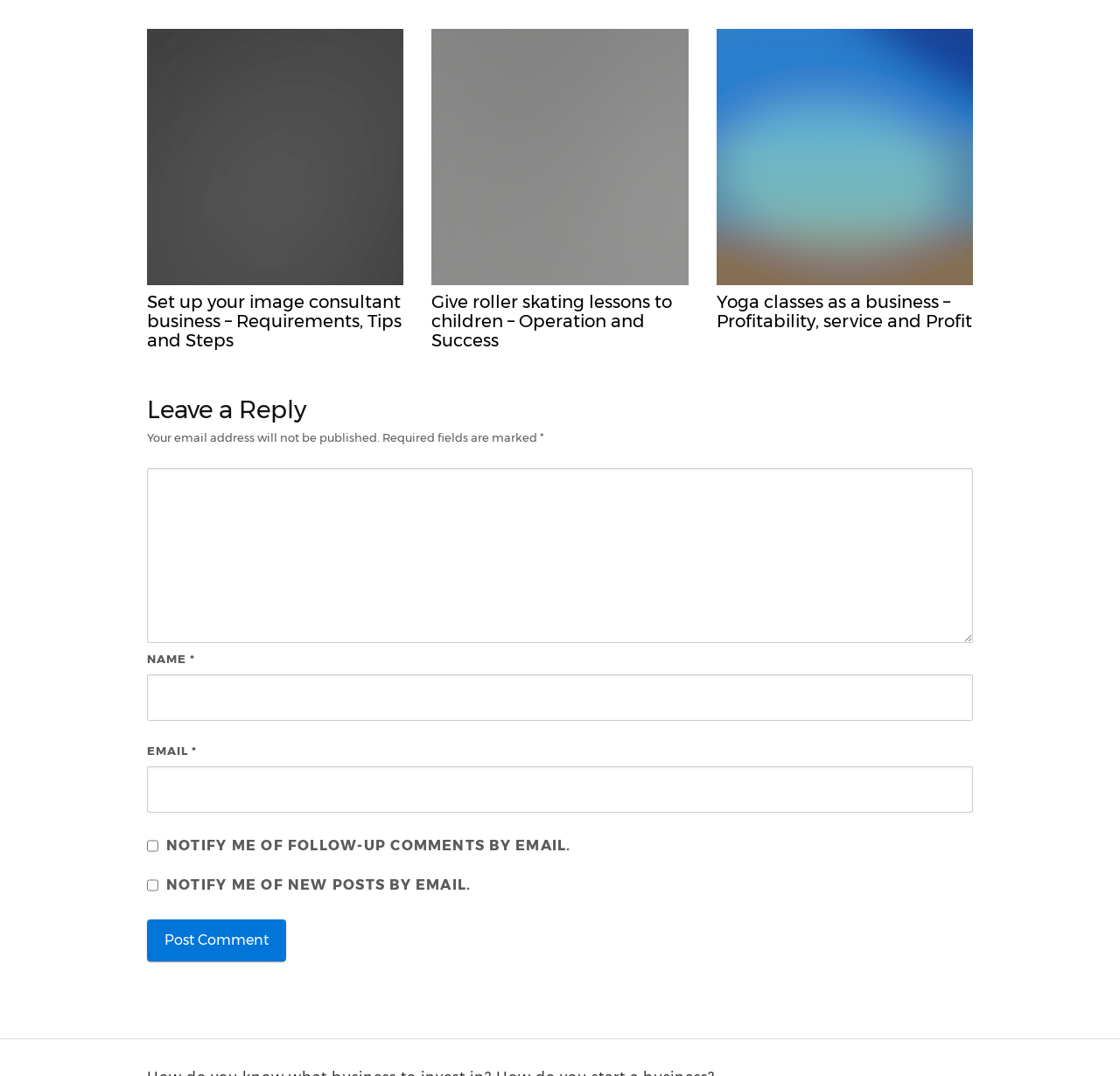Respond with a single word or phrase:
What is the topic of the first article?

Image consultant business